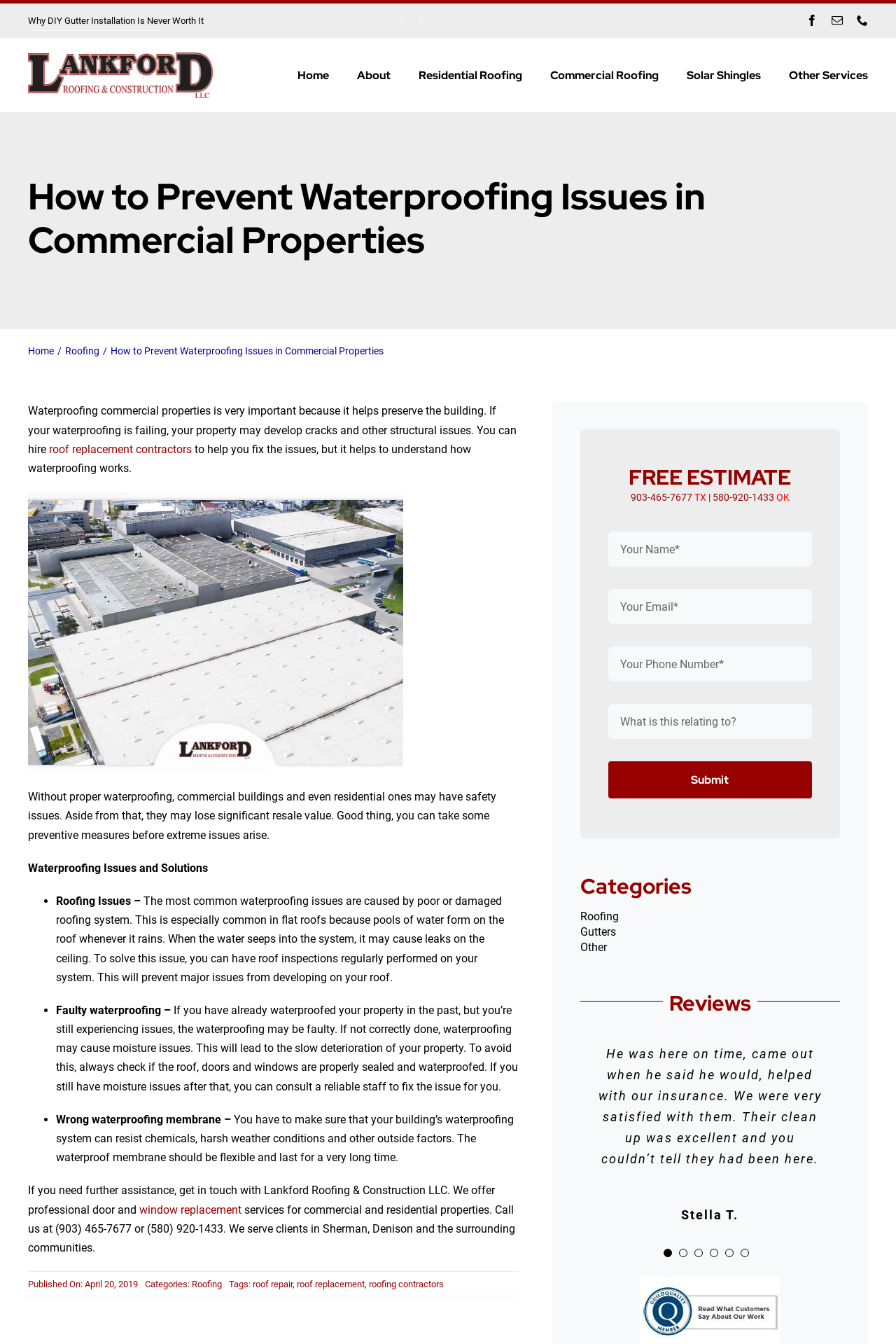Determine the bounding box of the UI element mentioned here: "aria-label="guild quality logo"". The coordinates must be in the format [left, top, right, bottom] with values ranging from 0 to 1.

[0.714, 0.949, 0.871, 0.959]